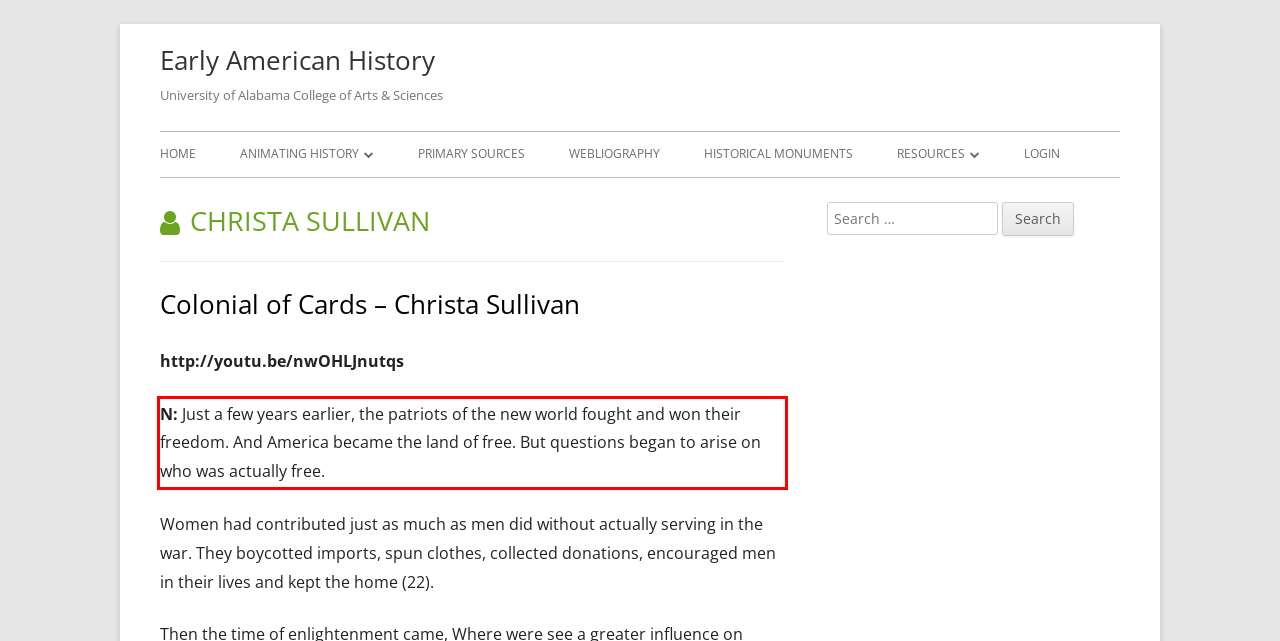Identify and extract the text within the red rectangle in the screenshot of the webpage.

N: Just a few years earlier, the patriots of the new world fought and won their freedom. And America became the land of free. But questions began to arise on who was actually free.